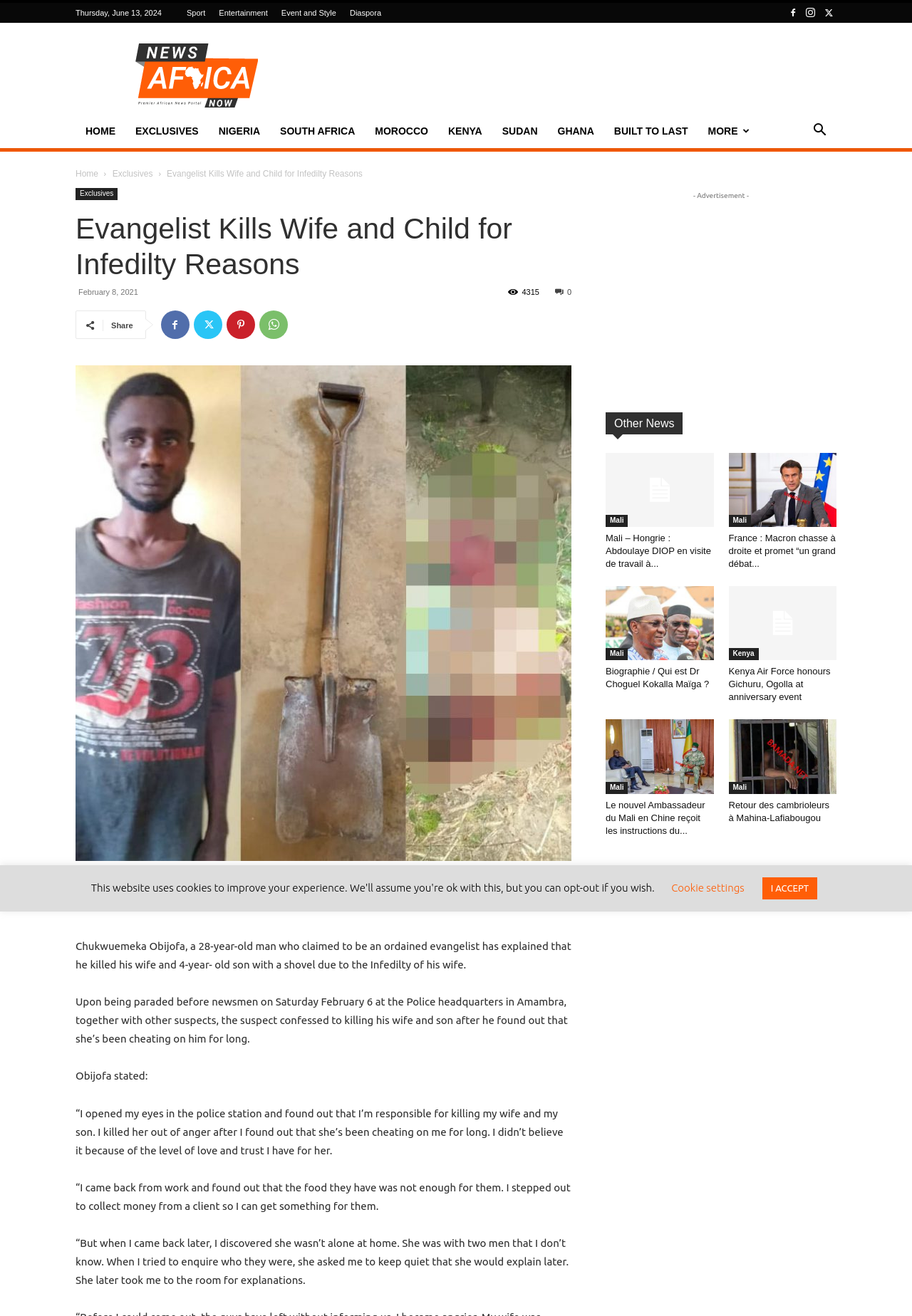What is the date of the news article?
Answer the question with a thorough and detailed explanation.

I found the date of the news article by looking at the time element with the text 'February 8, 2021' which is located below the heading 'Evangelist Kills Wife and Child for Infedilty Reasons'.